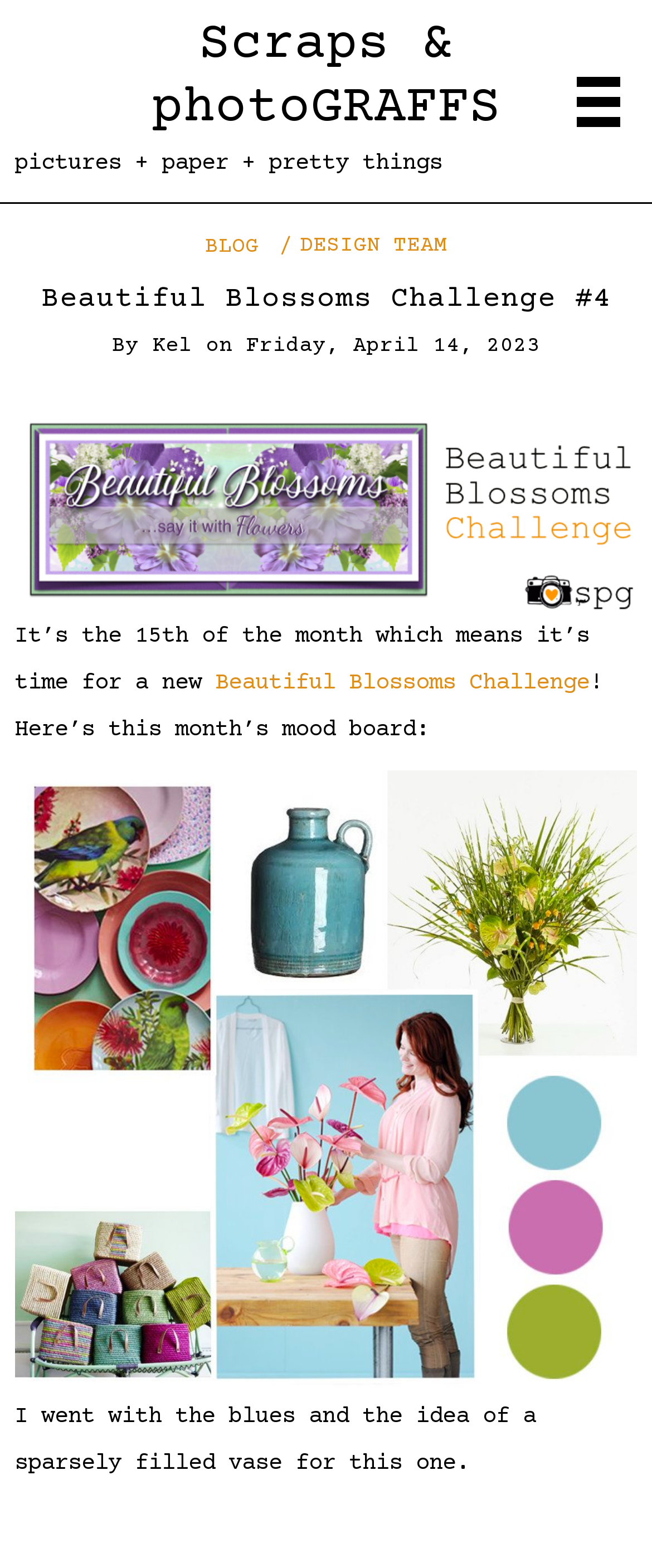What is the theme of the challenge?
Respond to the question with a single word or phrase according to the image.

Beautiful Blossoms